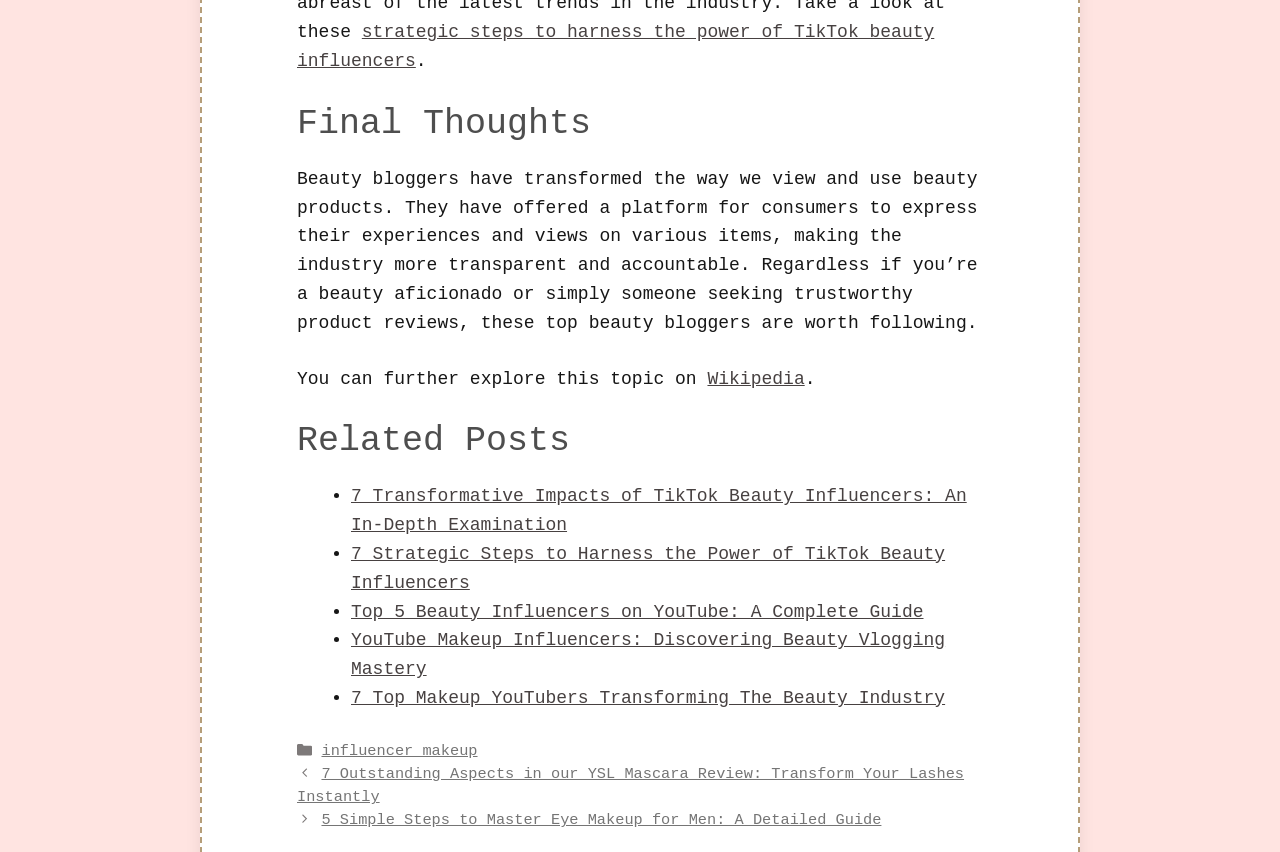Calculate the bounding box coordinates for the UI element based on the following description: "influencer makeup". Ensure the coordinates are four float numbers between 0 and 1, i.e., [left, top, right, bottom].

[0.251, 0.871, 0.373, 0.892]